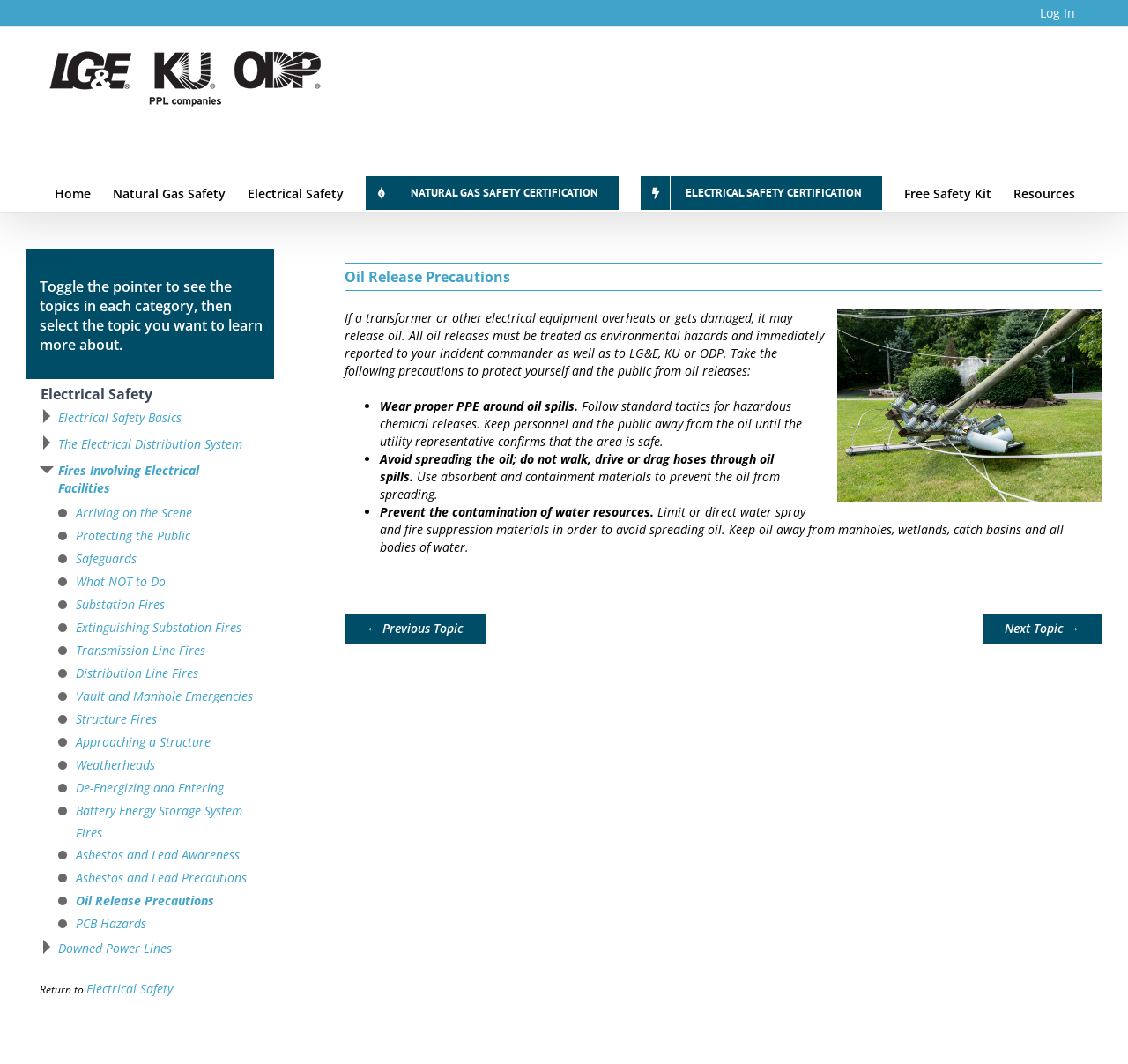Analyze the image and provide a detailed answer to the question: How many links are there in the main menu?

There are 8 links in the main menu which are 'Home', 'Natural Gas Safety', 'Electrical Safety', 'NATURAL GAS SAFETY CERTIFICATION', 'ELECTRICAL SAFETY CERTIFICATION', 'Free Safety Kit', 'Resources', and 'Log In'.